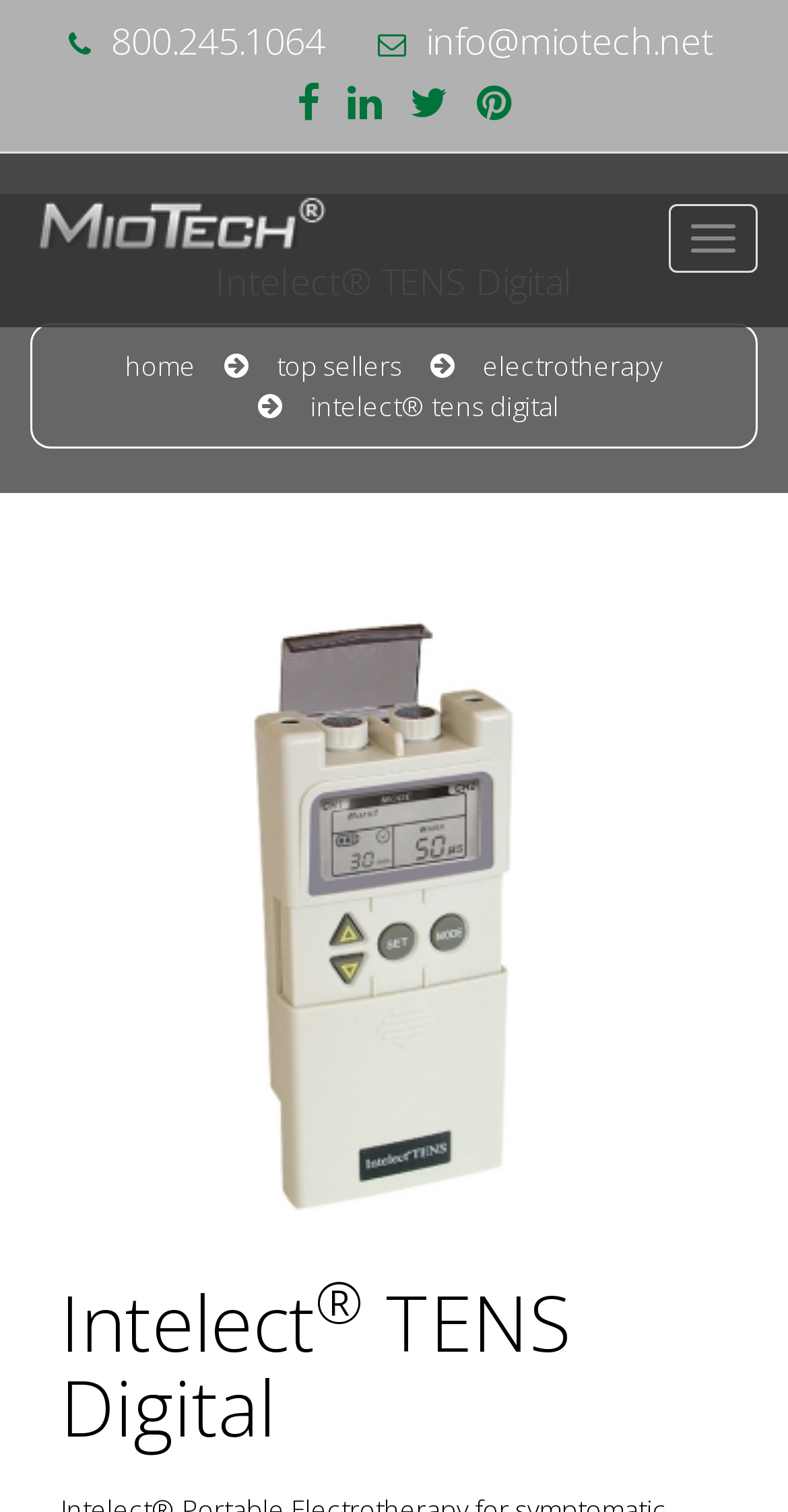Please locate the bounding box coordinates of the element that needs to be clicked to achieve the following instruction: "click the Intelect TENS Digital button". The coordinates should be four float numbers between 0 and 1, i.e., [left, top, right, bottom].

[0.849, 0.135, 0.962, 0.18]